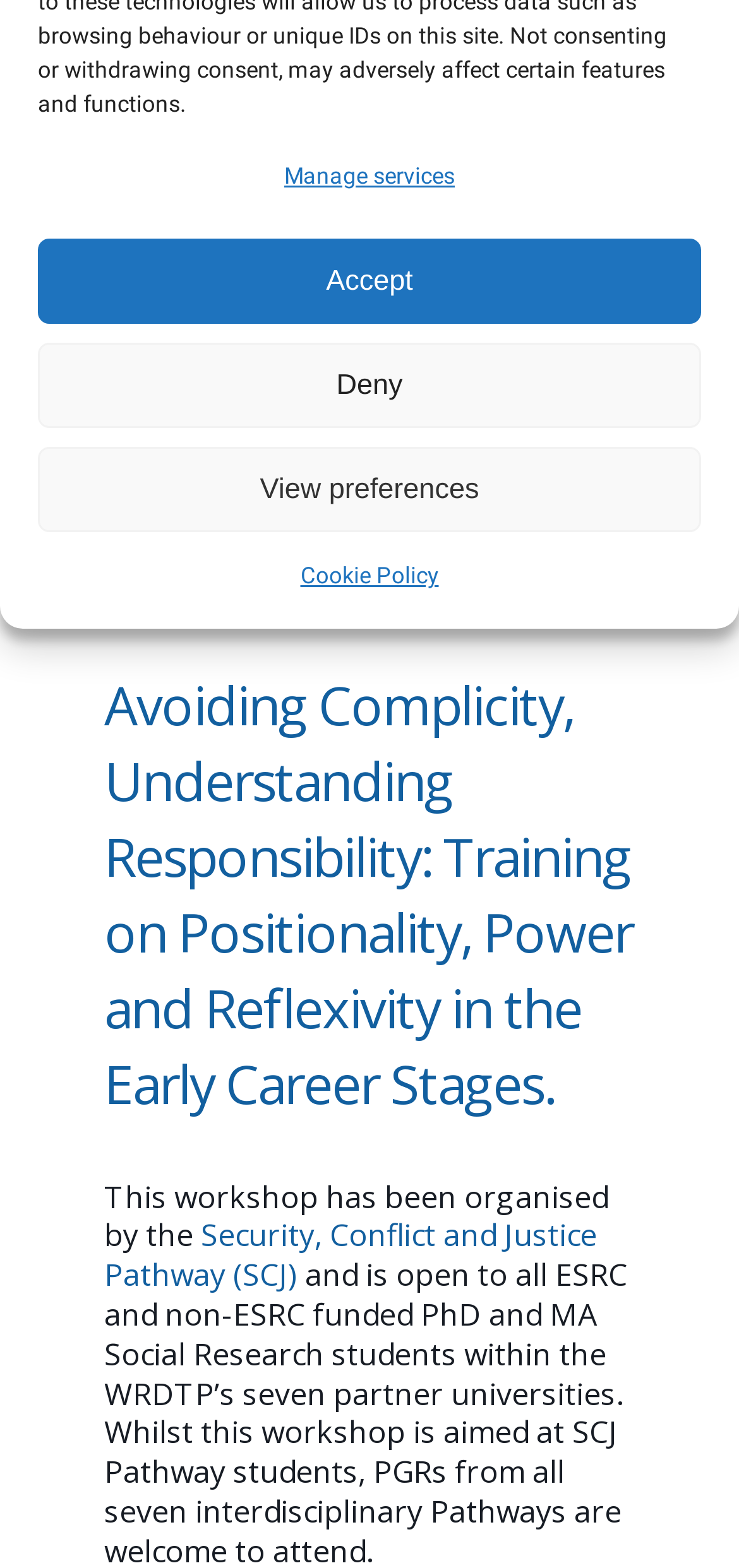Based on the element description Collaboration, identify the bounding box of the UI element in the given webpage screenshot. The coordinates should be in the format (top-left x, top-left y, bottom-right x, bottom-right y) and must be between 0 and 1.

[0.682, 0.17, 0.925, 0.193]